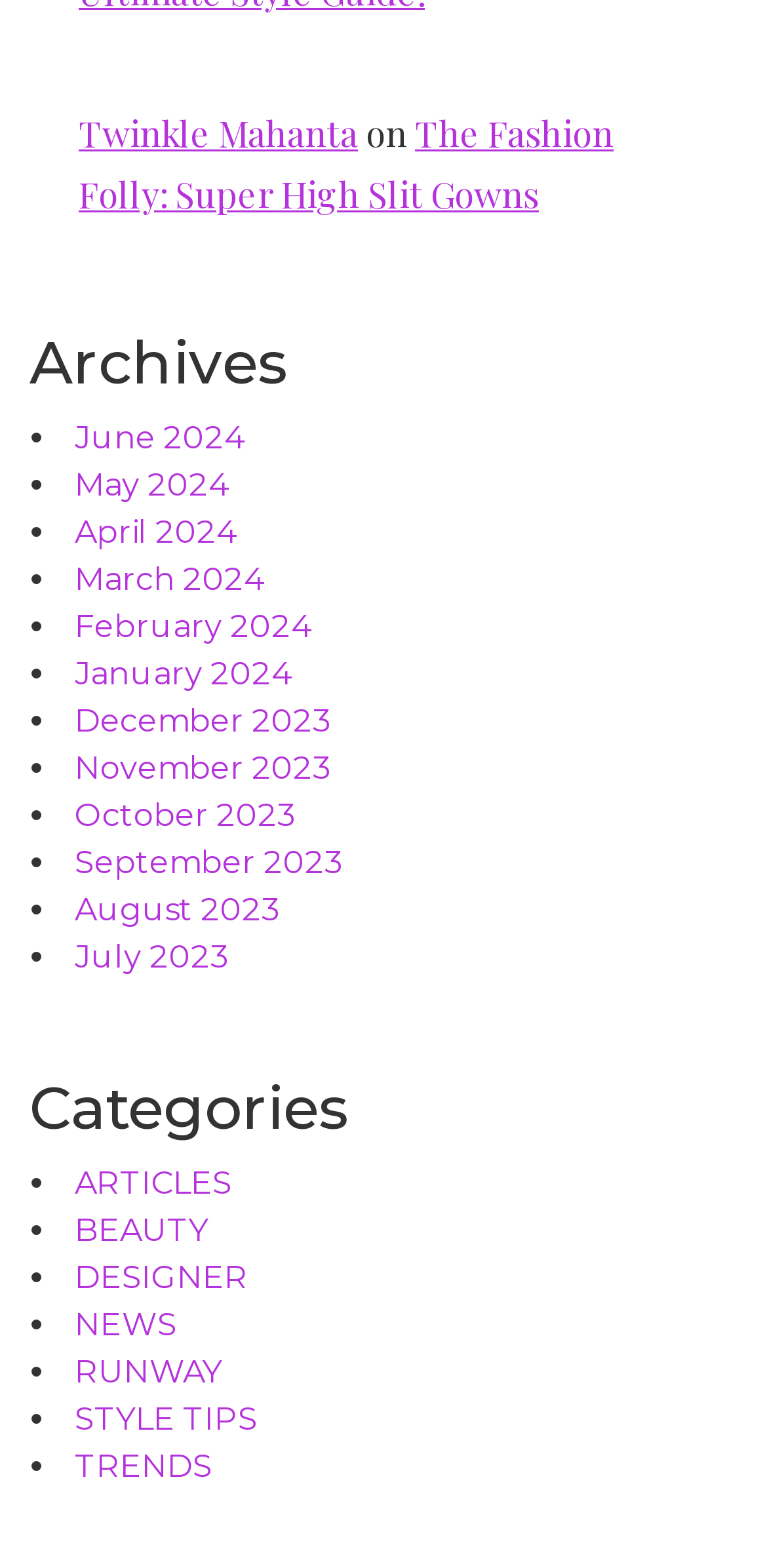Find the bounding box coordinates of the element's region that should be clicked in order to follow the given instruction: "view archives". The coordinates should consist of four float numbers between 0 and 1, i.e., [left, top, right, bottom].

[0.038, 0.21, 0.962, 0.252]